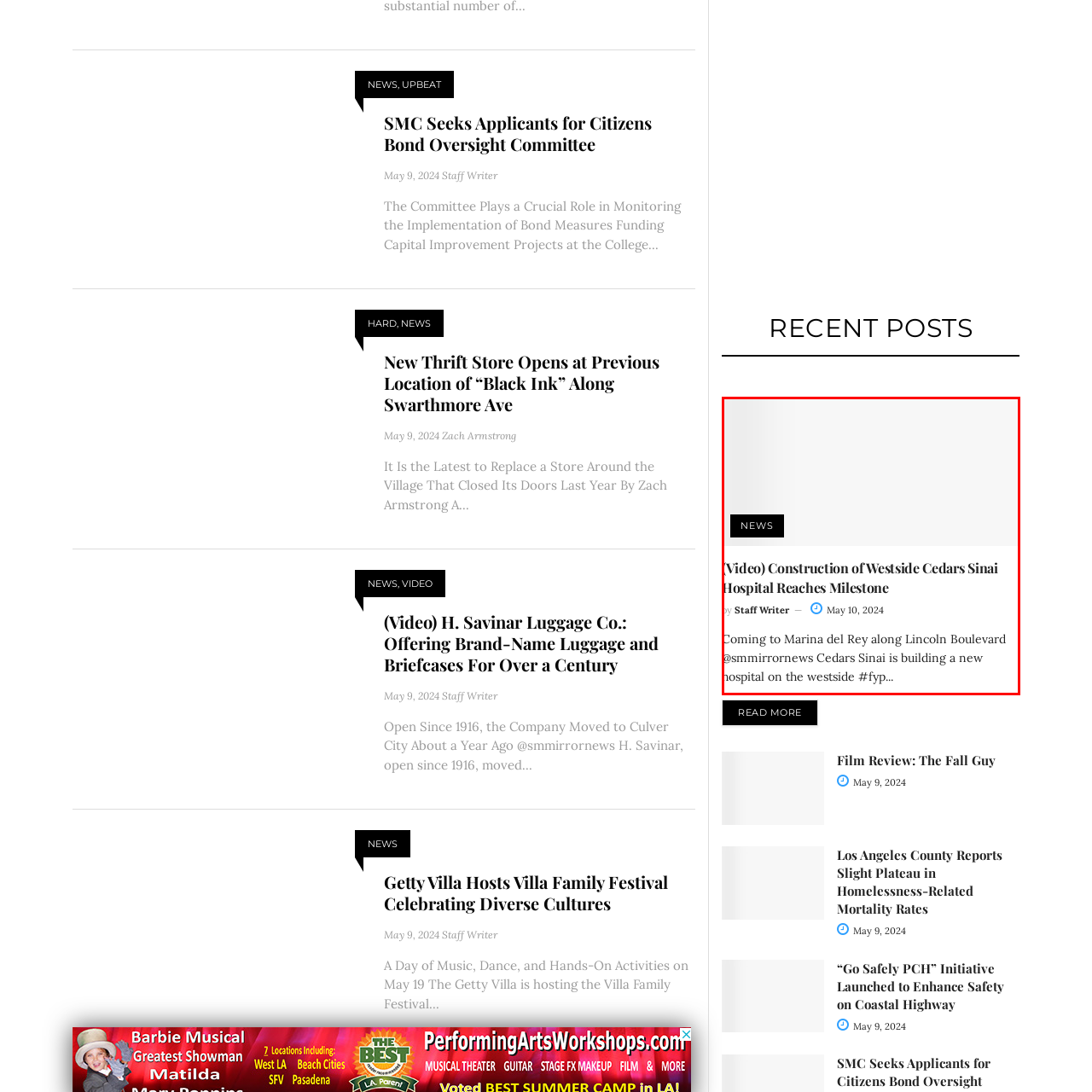Examine the portion of the image marked by the red rectangle, On which date was the news article published? Answer concisely using a single word or phrase.

May 10, 2024